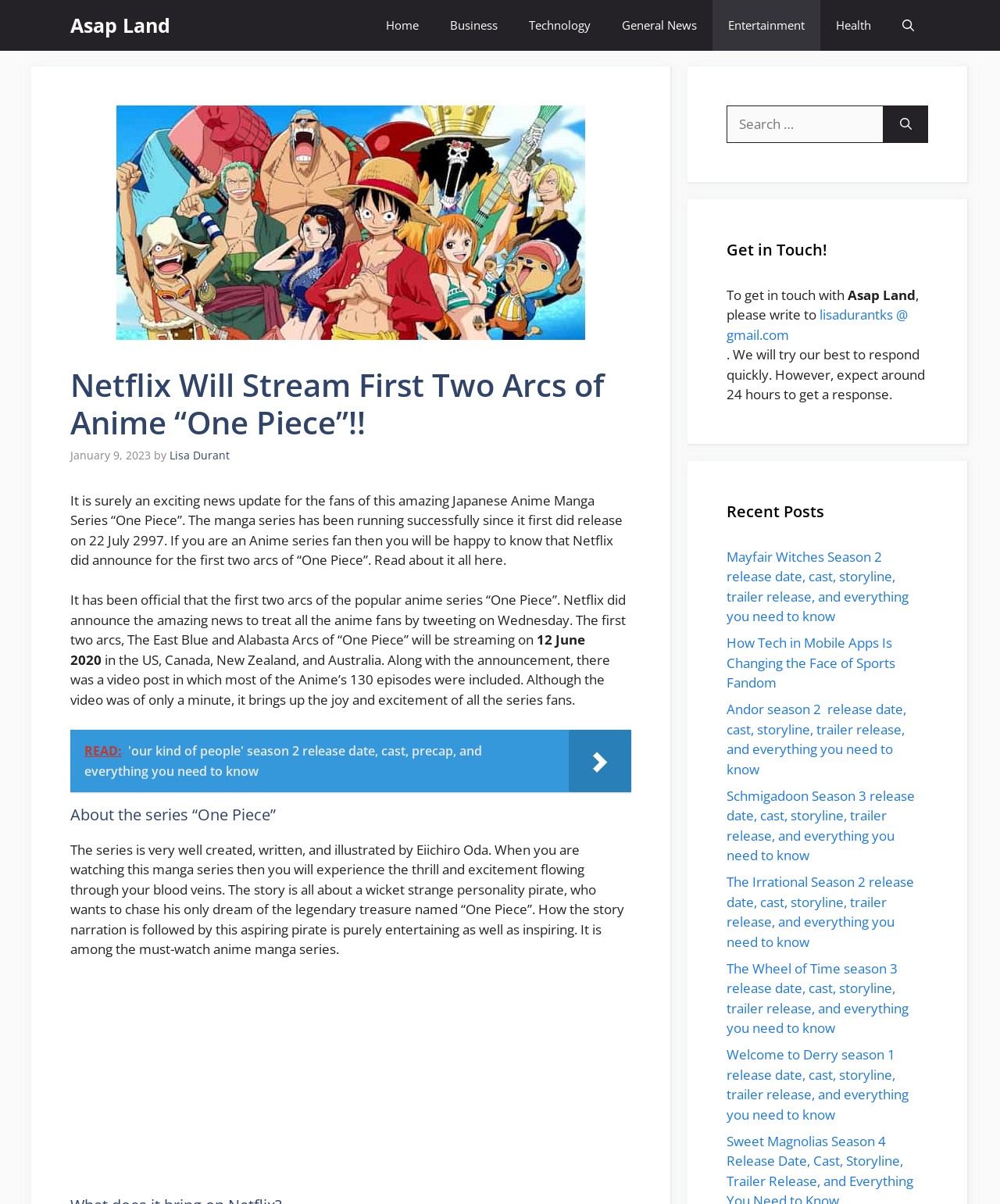Identify the bounding box for the element characterized by the following description: "Health".

[0.82, 0.0, 0.887, 0.042]